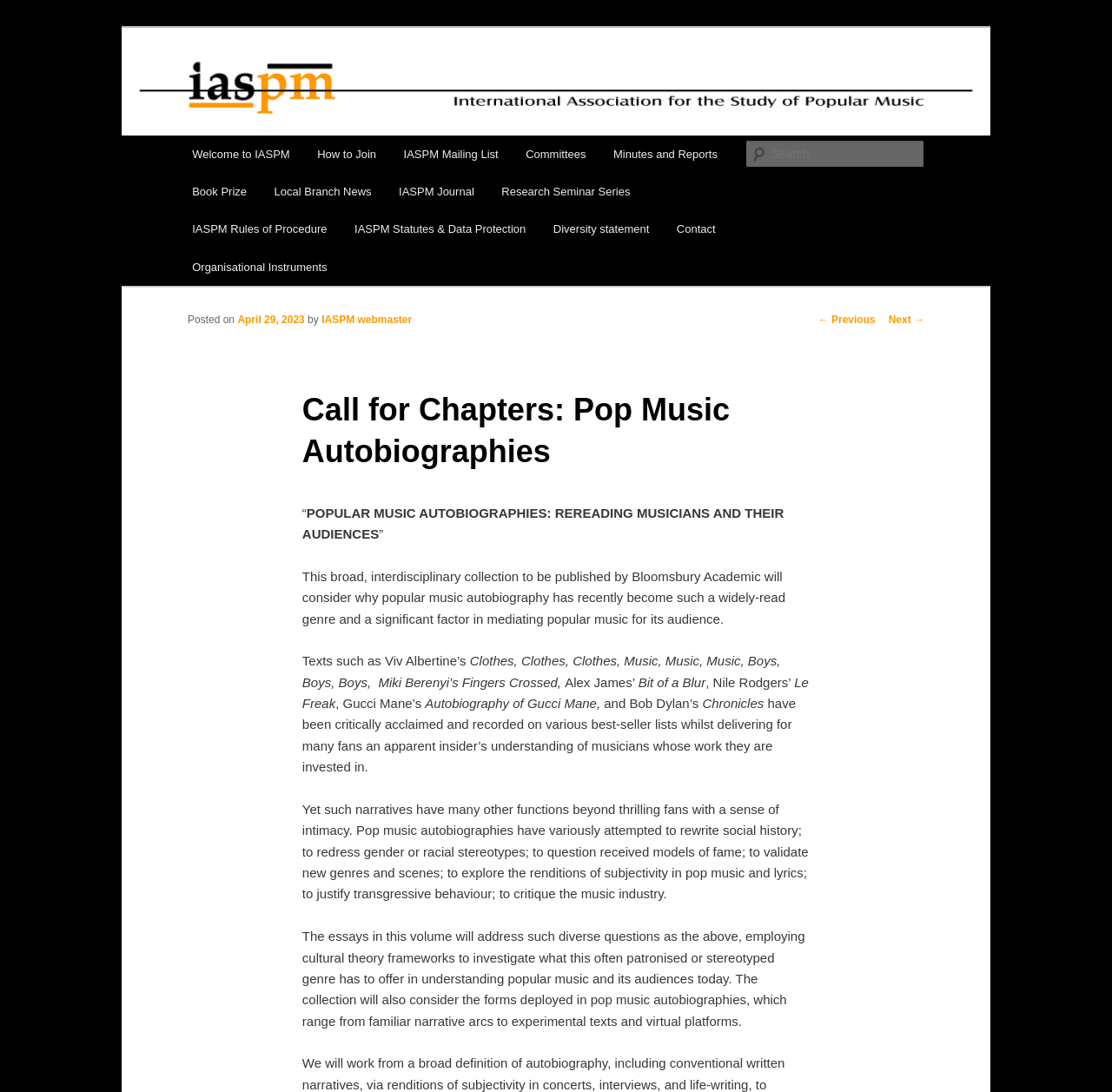Identify the bounding box coordinates of the clickable region to carry out the given instruction: "Read the previous post".

[0.736, 0.287, 0.787, 0.298]